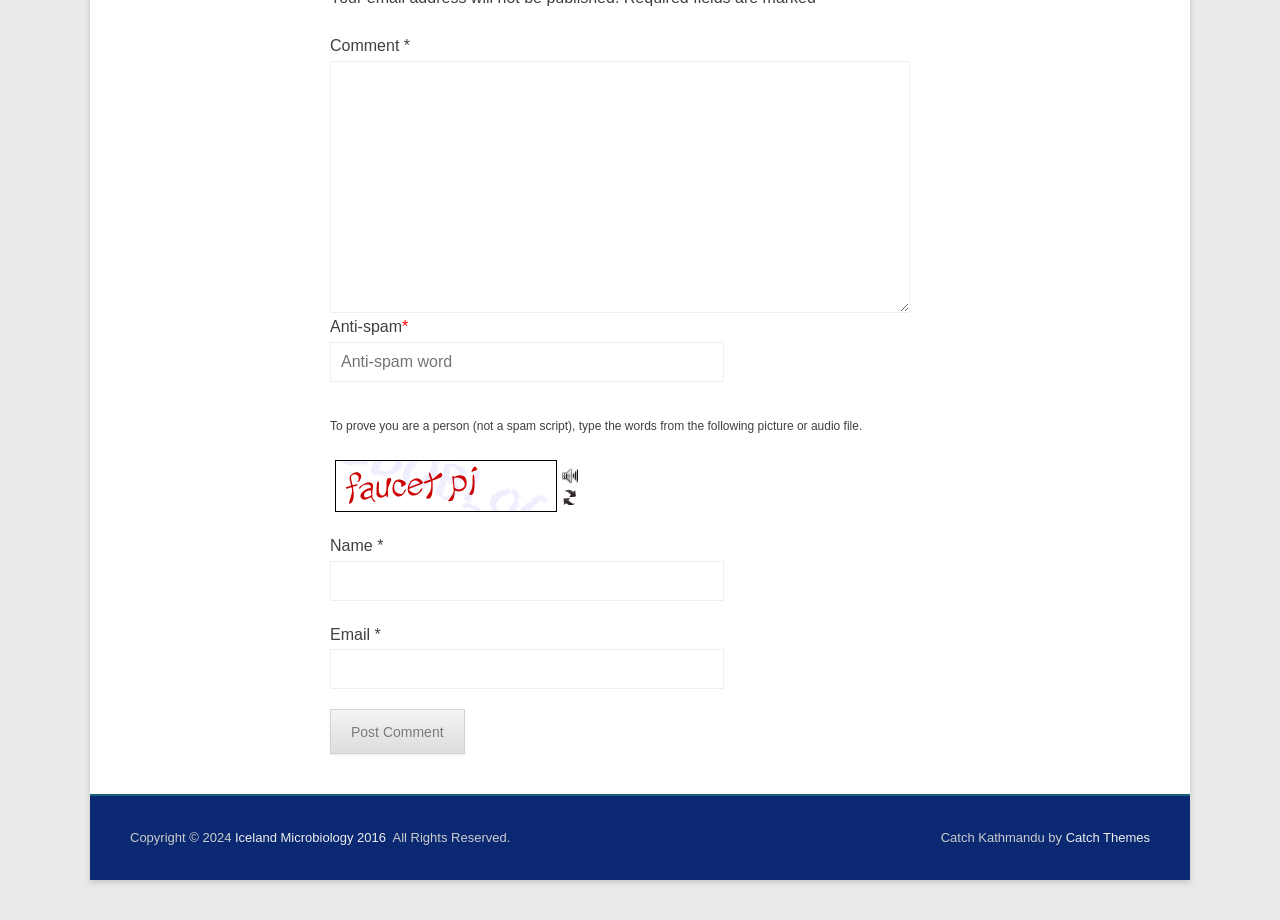Pinpoint the bounding box coordinates of the clickable element needed to complete the instruction: "Contact via email". The coordinates should be provided as four float numbers between 0 and 1: [left, top, right, bottom].

None